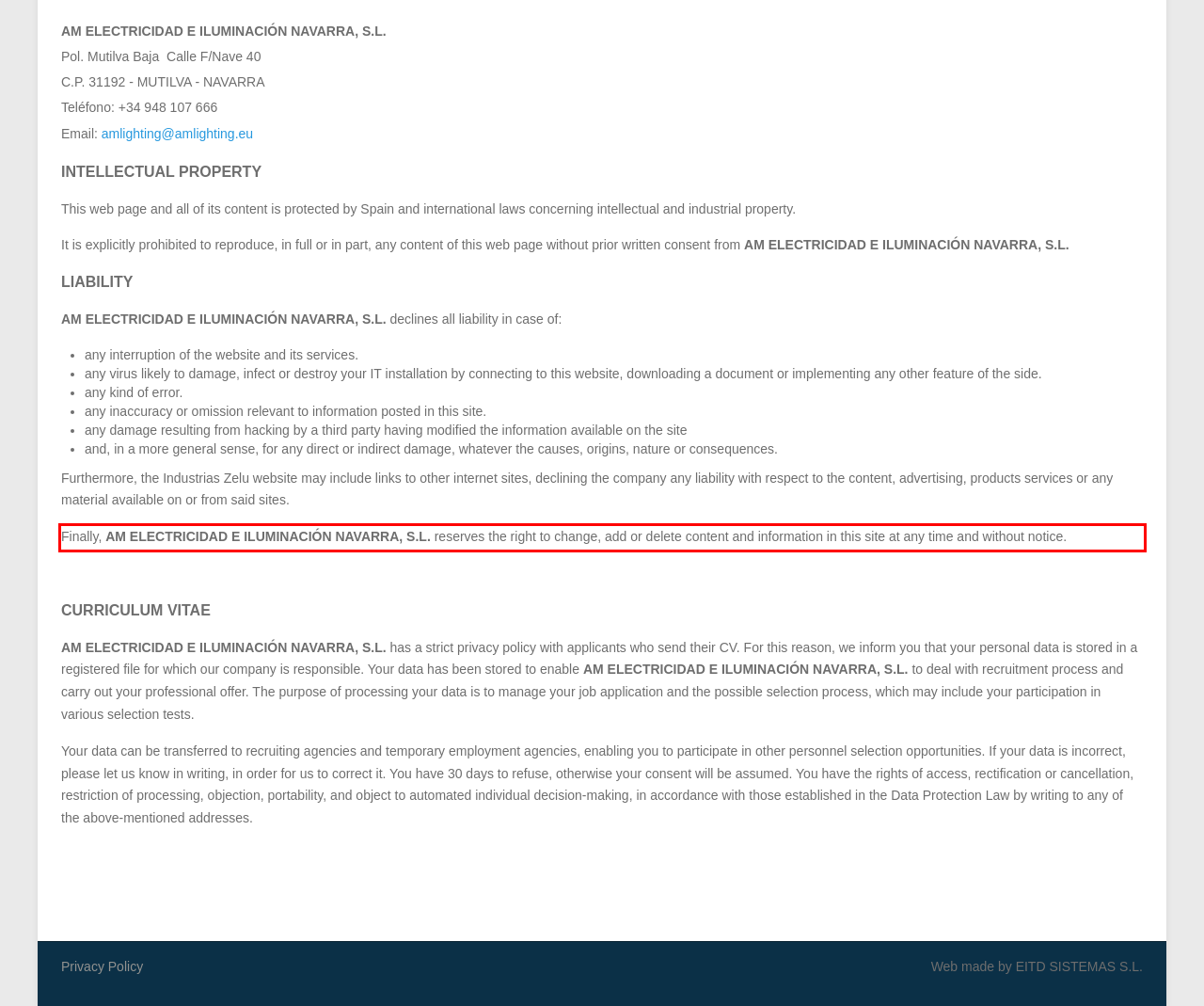You have a screenshot of a webpage with a red bounding box. Identify and extract the text content located inside the red bounding box.

Finally, AM ELECTRICIDAD E ILUMINACIÓN NAVARRA, S.L. reserves the right to change, add or delete content and information in this site at any time and without notice.